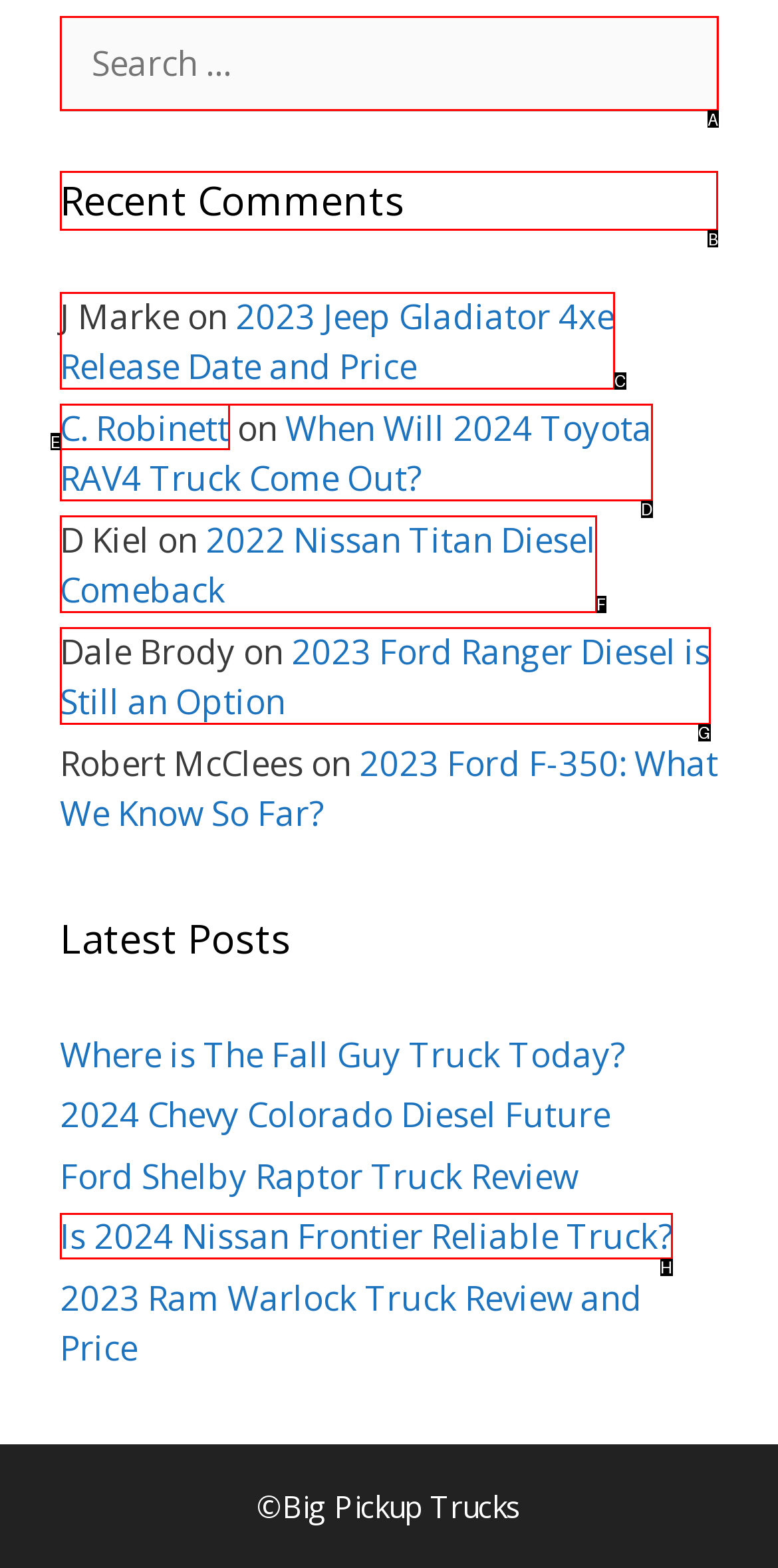Choose the HTML element that needs to be clicked for the given task: Check the latest comments Respond by giving the letter of the chosen option.

B